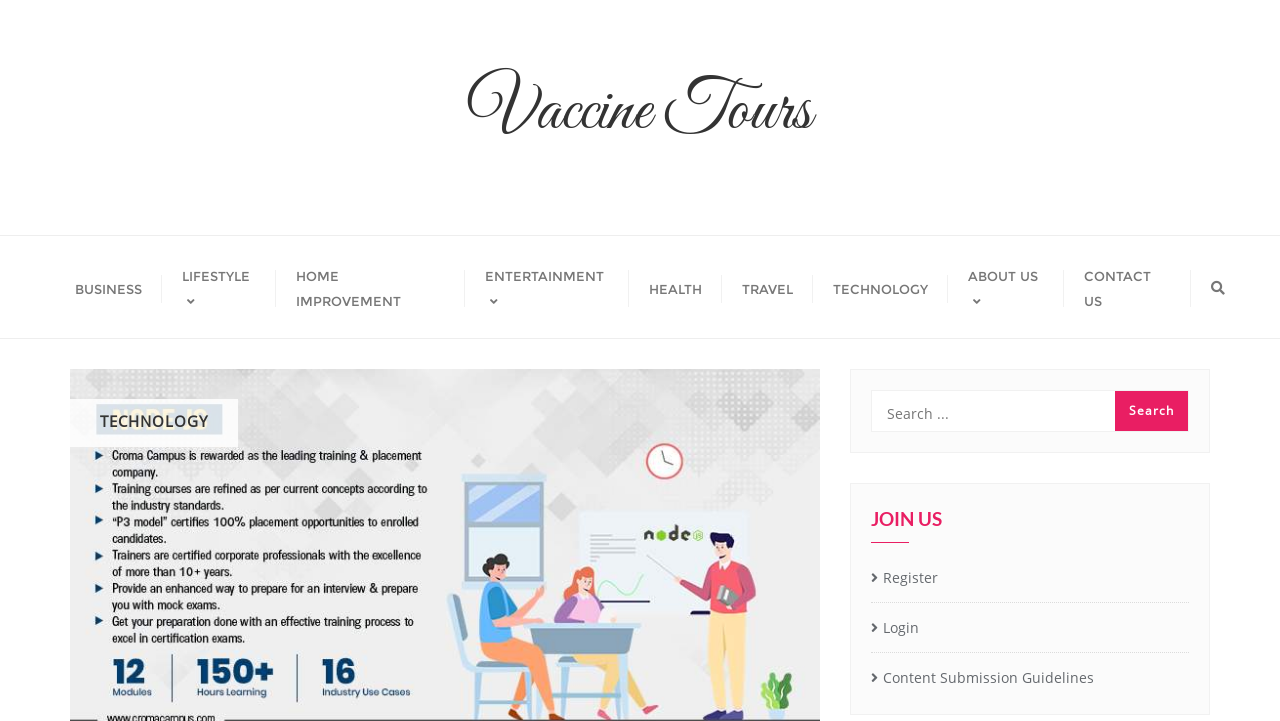Please answer the following question using a single word or phrase: 
How many links are below the 'JOIN US' heading?

3